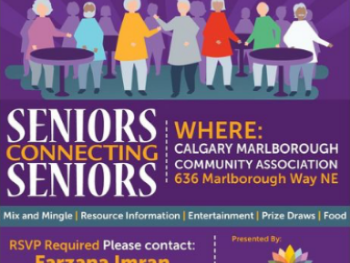Answer the question below with a single word or a brief phrase: 
Who is the contact person for RSVP?

Farzana Imran